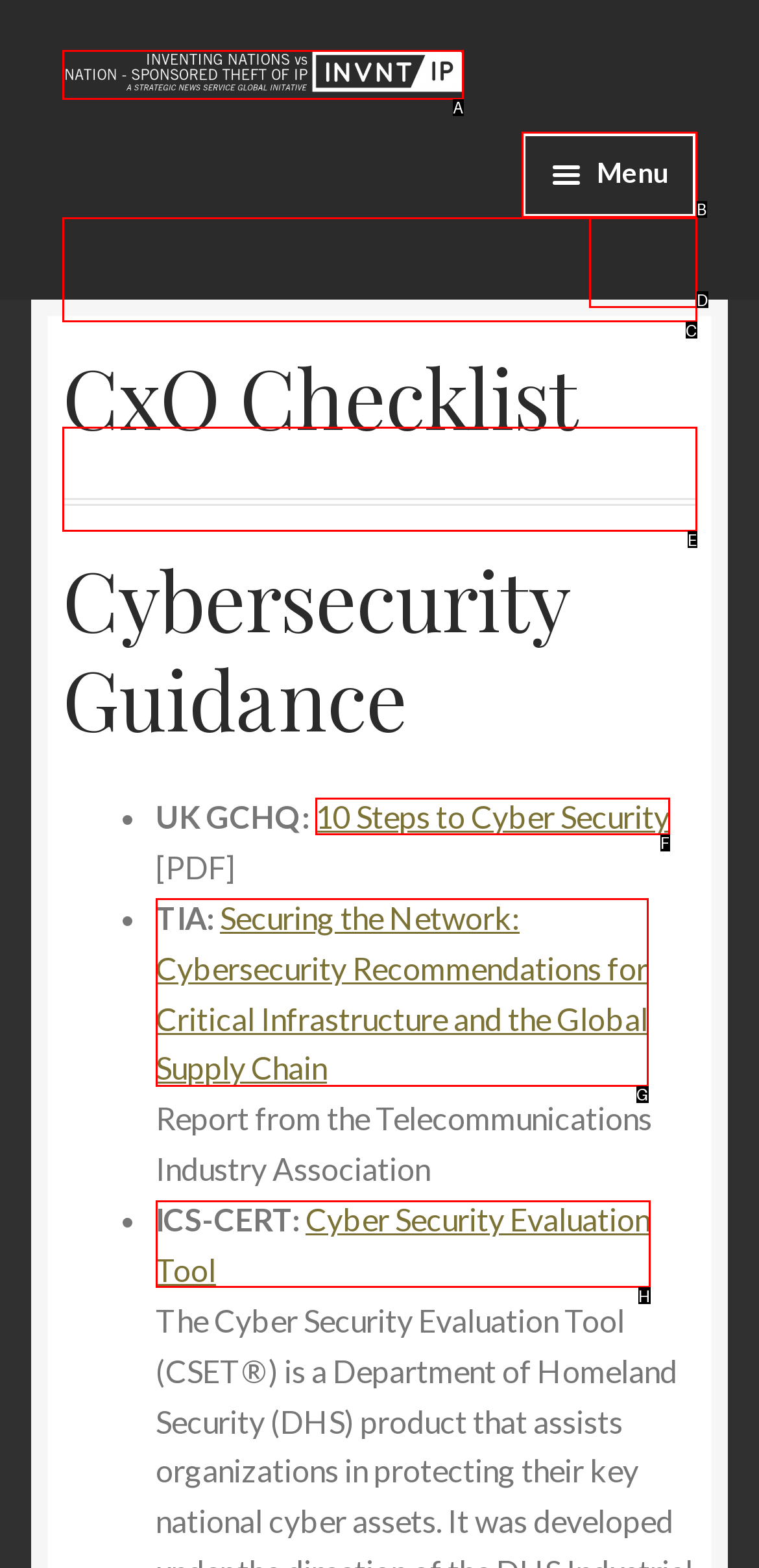Choose the option that best matches the element: alt="INVNT/IP"
Respond with the letter of the correct option.

A